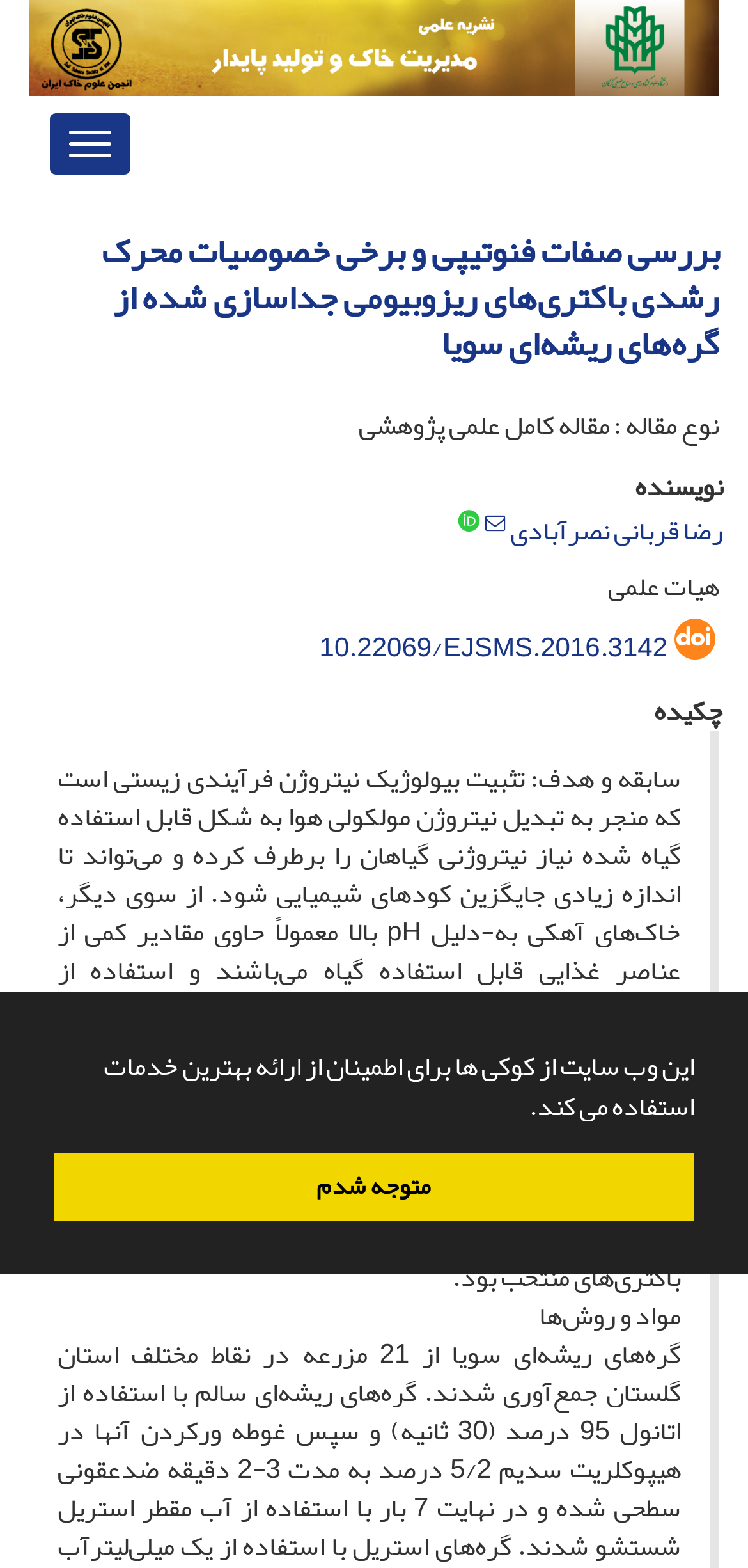Identify the bounding box of the UI component described as: "10.22069/ejsms.2016.3142".

[0.427, 0.397, 0.892, 0.43]